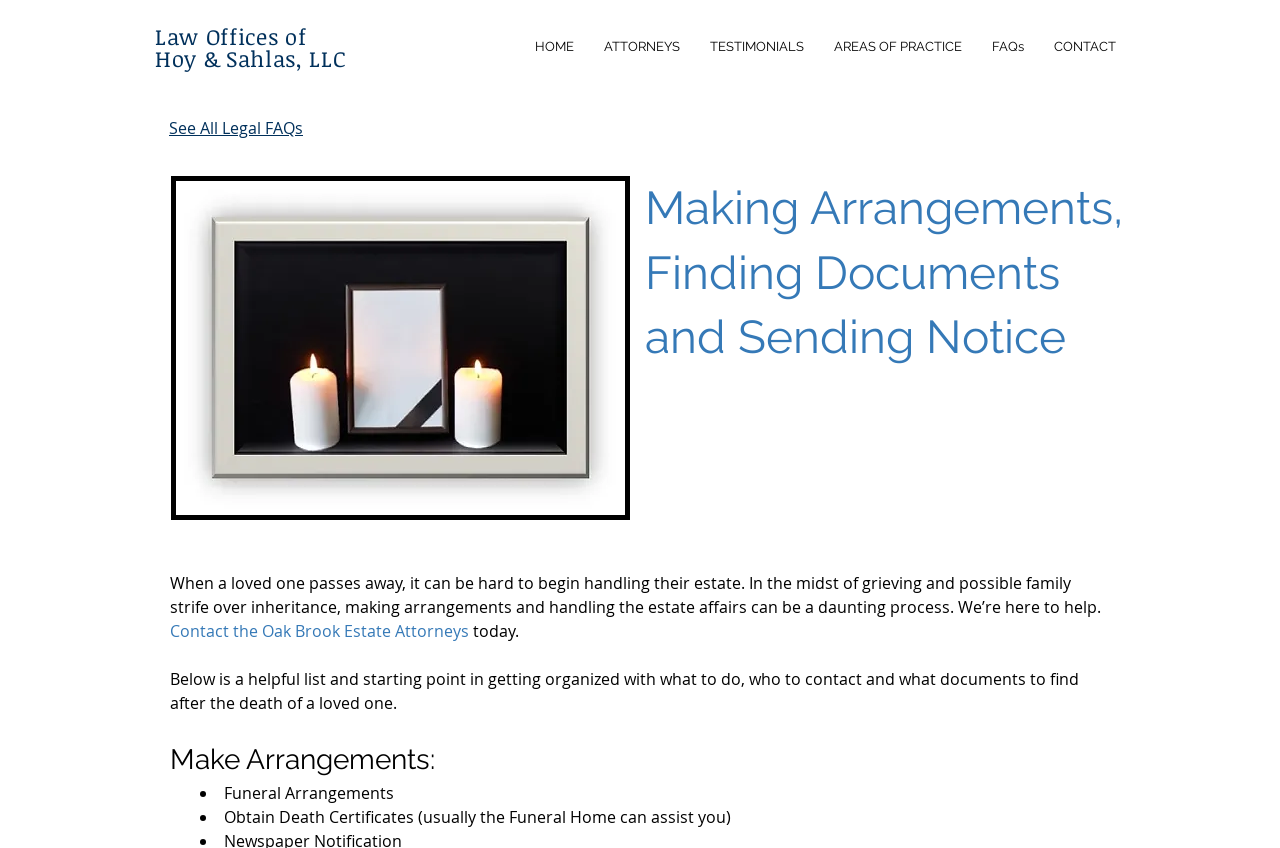Locate the bounding box coordinates of the segment that needs to be clicked to meet this instruction: "contact the oak brook estate attorneys".

[0.133, 0.732, 0.366, 0.758]